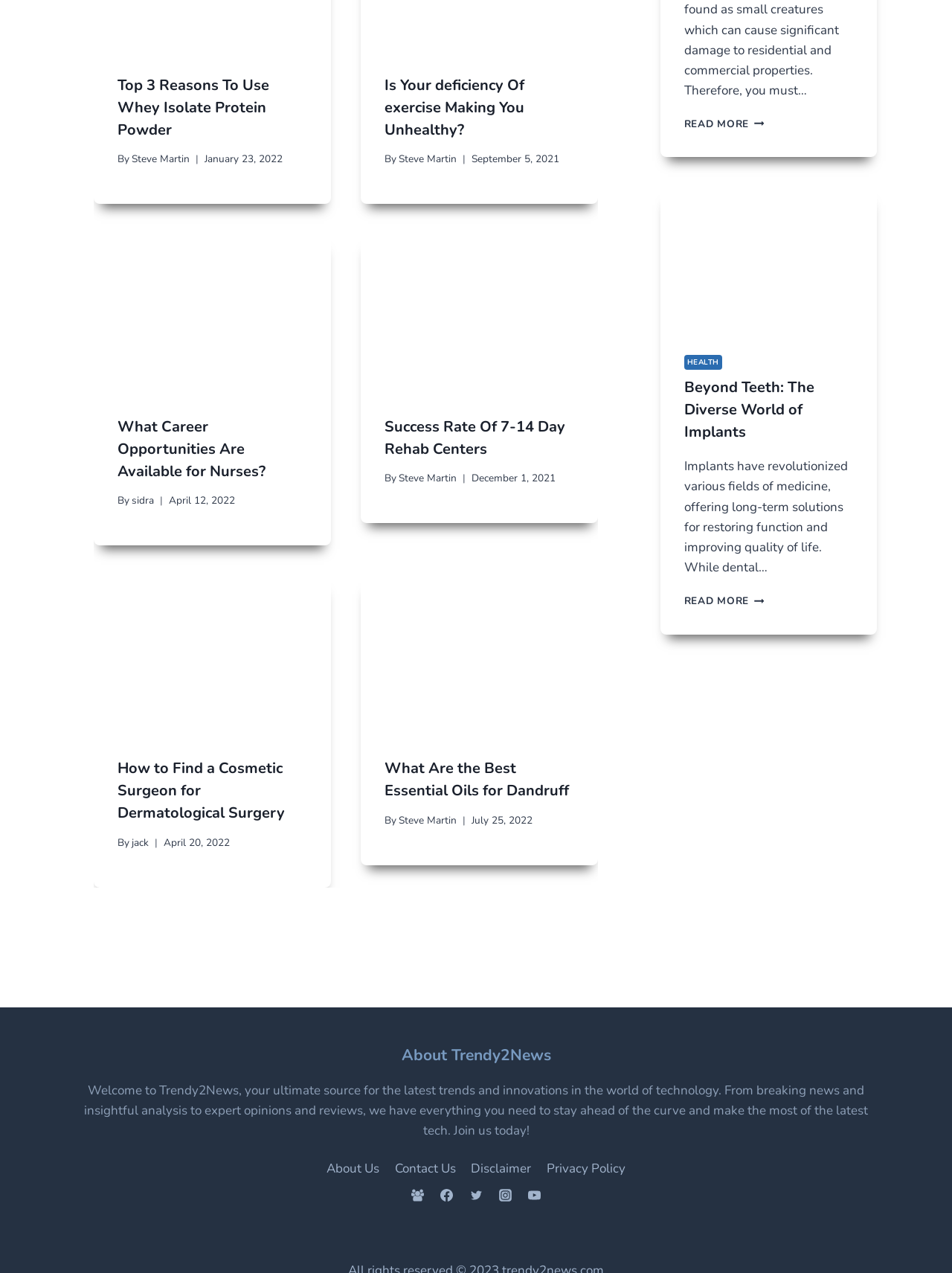Kindly provide the bounding box coordinates of the section you need to click on to fulfill the given instruction: "Read the article about Top 3 Reasons To Use Whey Isolate Protein Powder".

[0.123, 0.058, 0.323, 0.111]